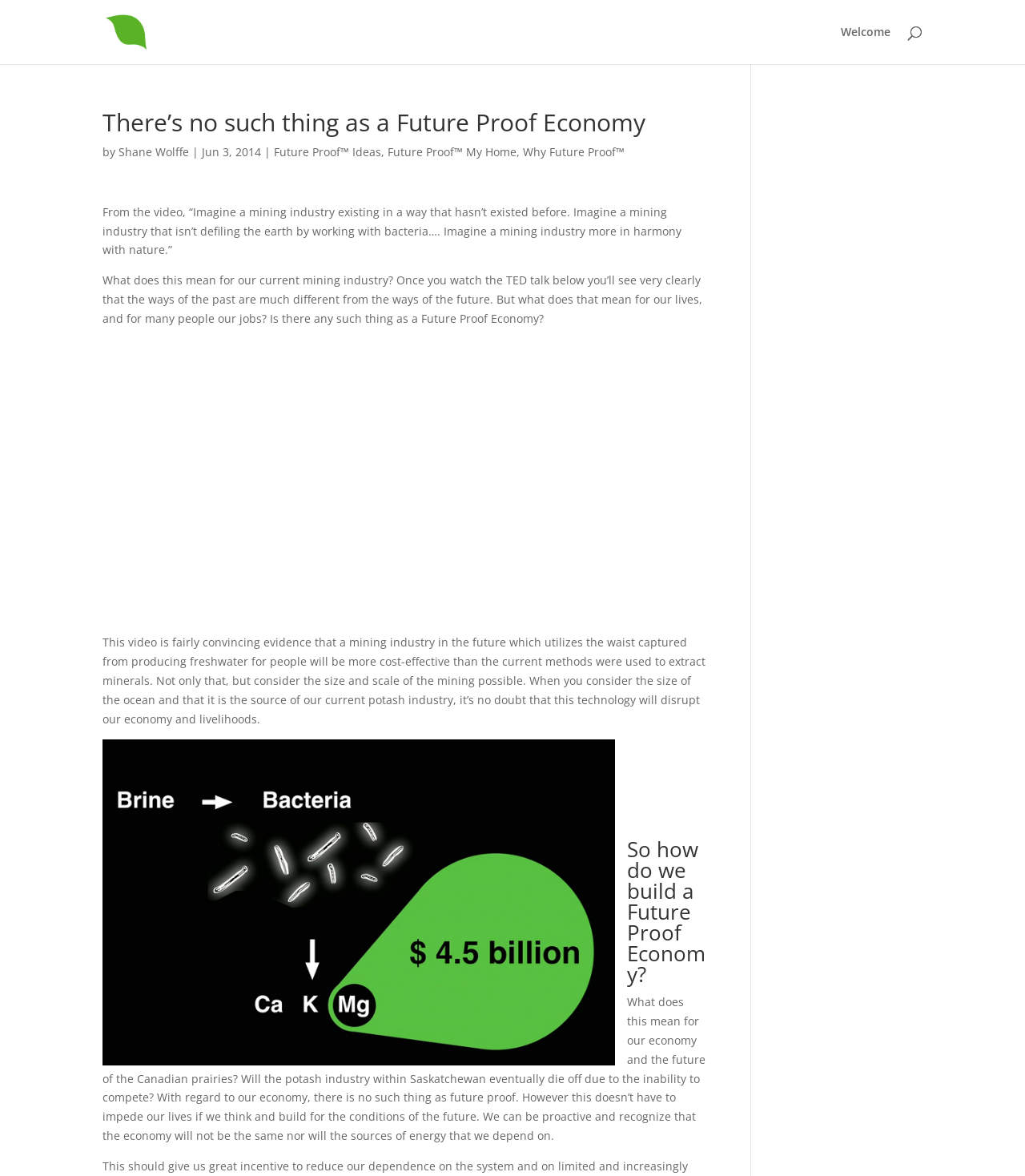What is the topic of the article?
Please answer the question with a single word or phrase, referencing the image.

Future Proof Economy